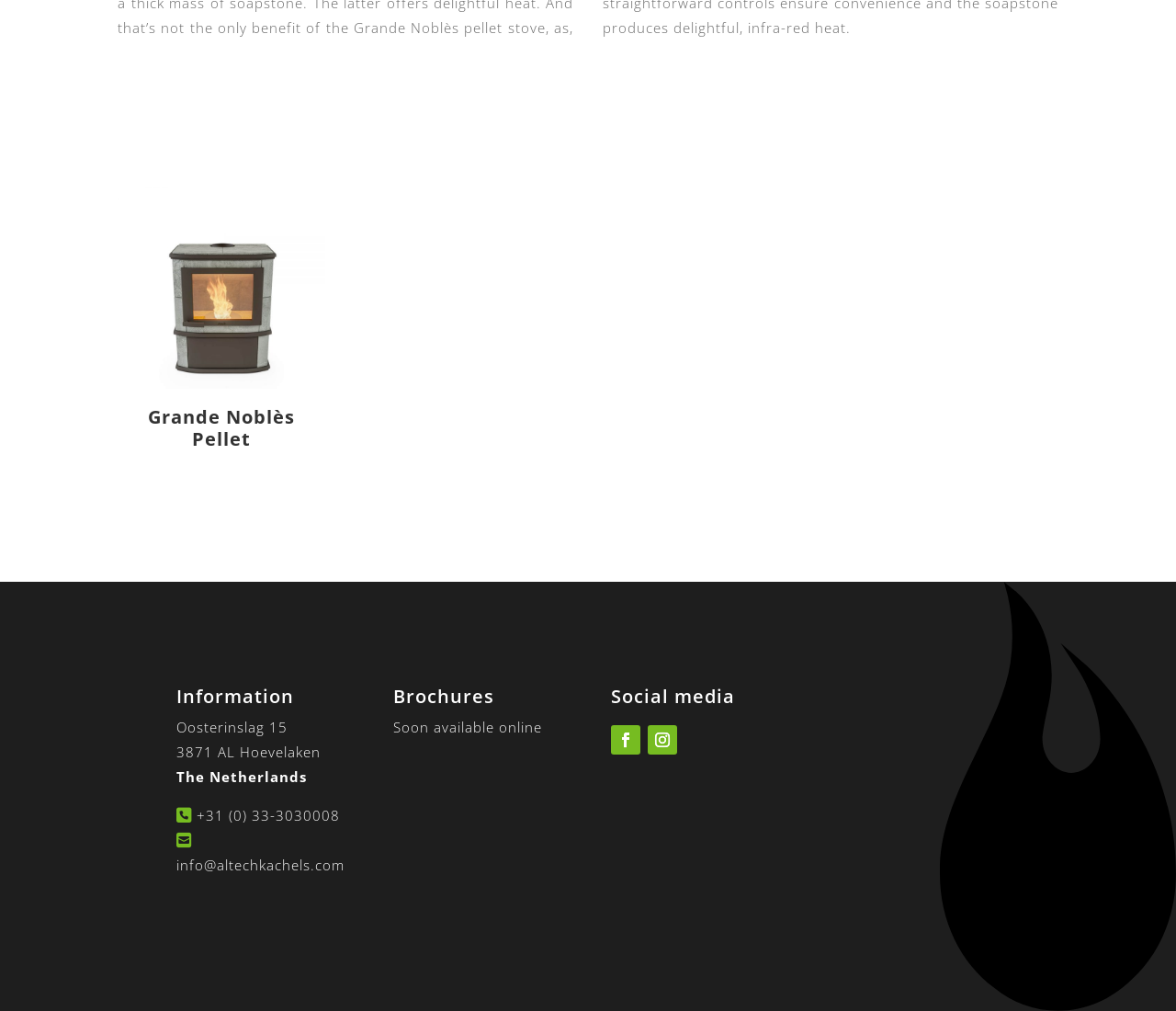What is the status of the brochures?
Please respond to the question with a detailed and thorough explanation.

I found the status of the brochures by looking at the static text element under the 'Brochures' heading, which indicates that they will be available online soon.